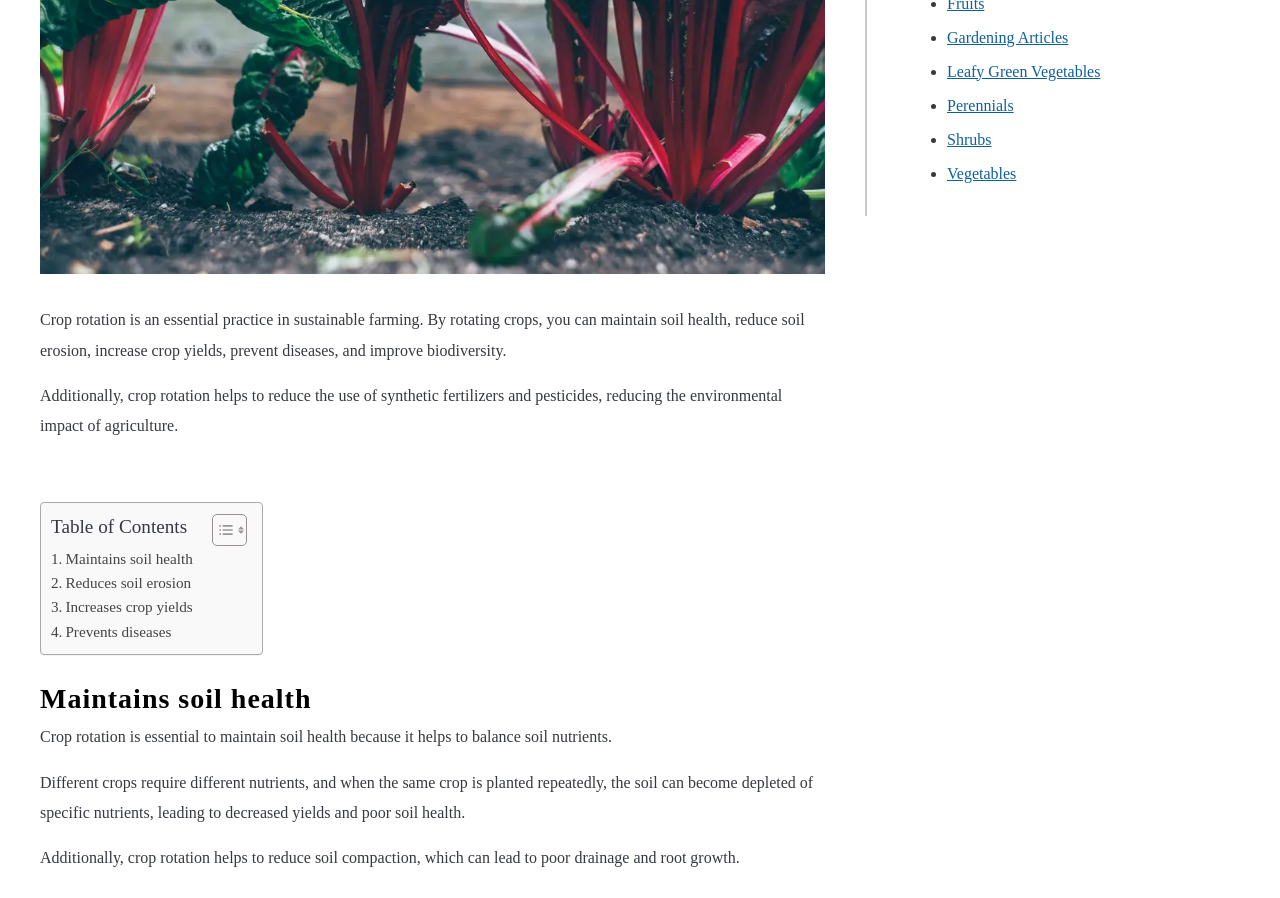Determine the bounding box coordinates of the UI element that matches the following description: "Shrubs". The coordinates should be four float numbers between 0 and 1 in the format [left, top, right, bottom].

[0.74, 0.145, 0.775, 0.164]